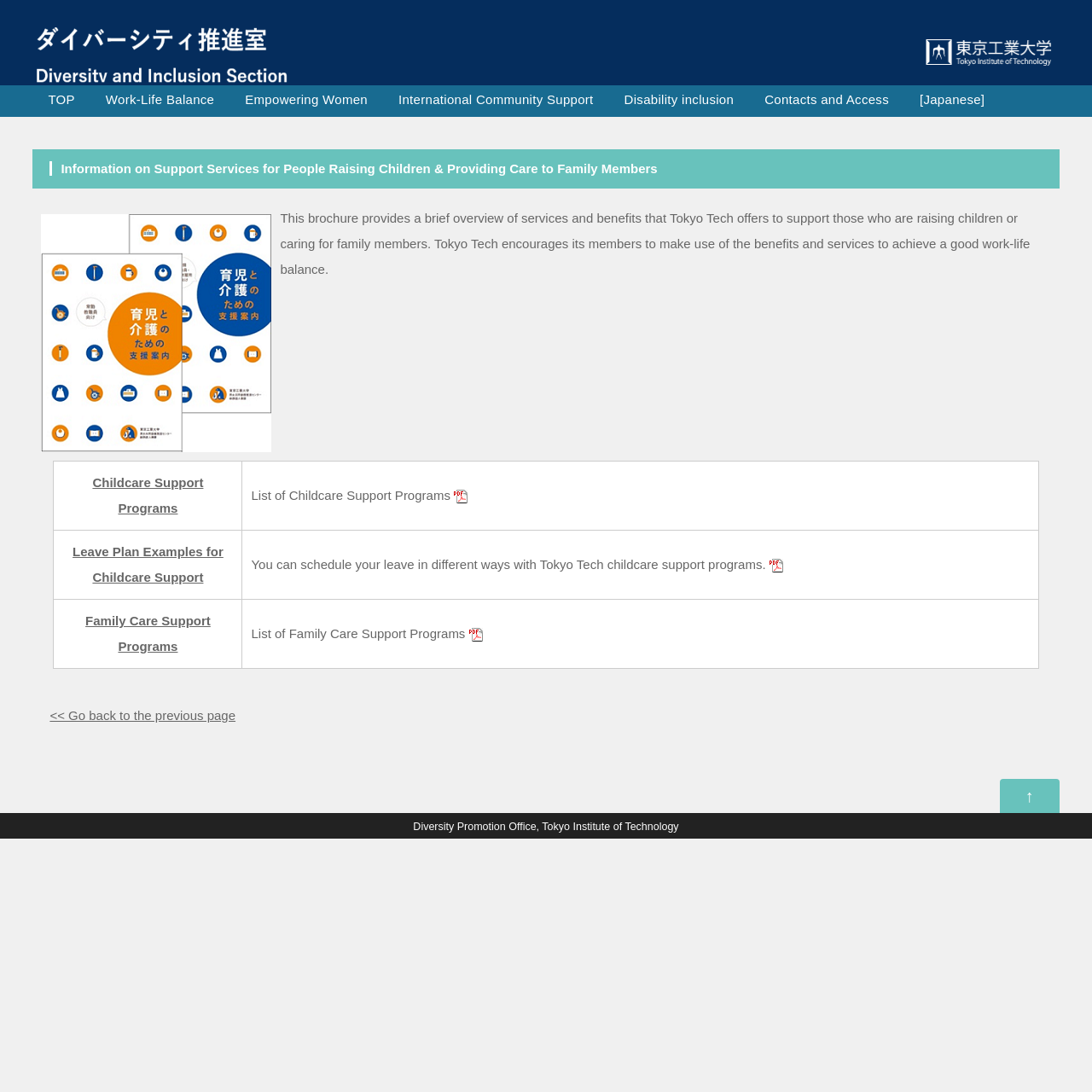What is the name of the office that provides support services?
Refer to the screenshot and respond with a concise word or phrase.

Diversity Promotion Office